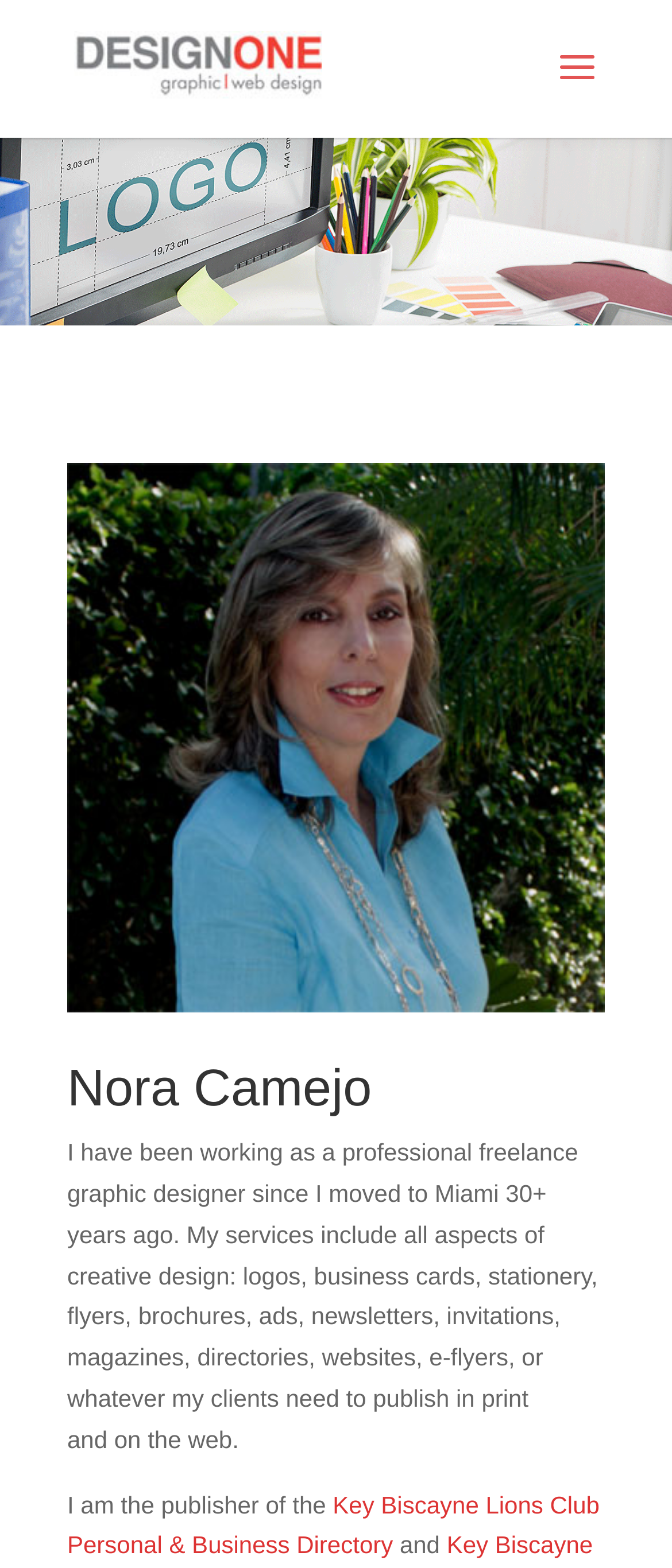What is the name of the directory published by Nora Camejo?
Provide a thorough and detailed answer to the question.

The link element with the bounding box coordinates [0.1, 0.95, 0.892, 0.994] mentions that Nora Camejo is the publisher of the Key Biscayne Lions Club Personal & Business Directory.